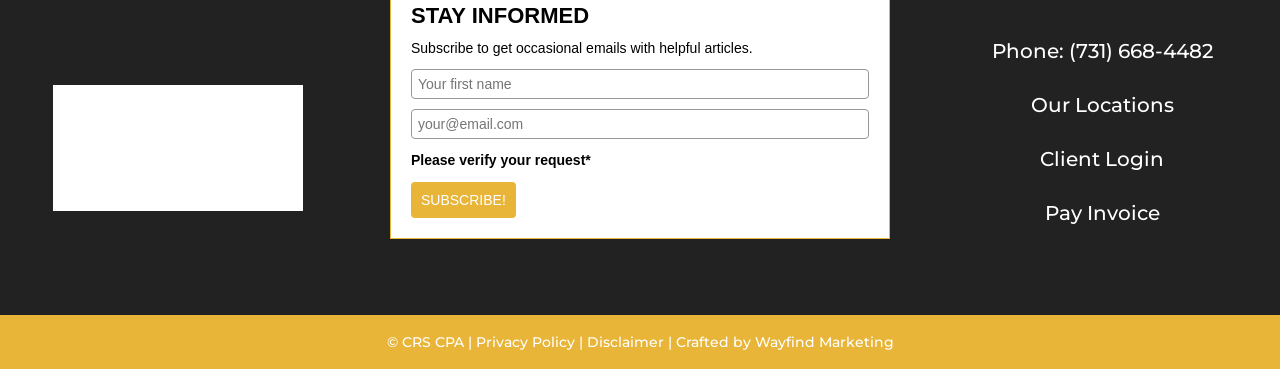Please answer the following question using a single word or phrase: 
How many input fields are there for subscription?

2